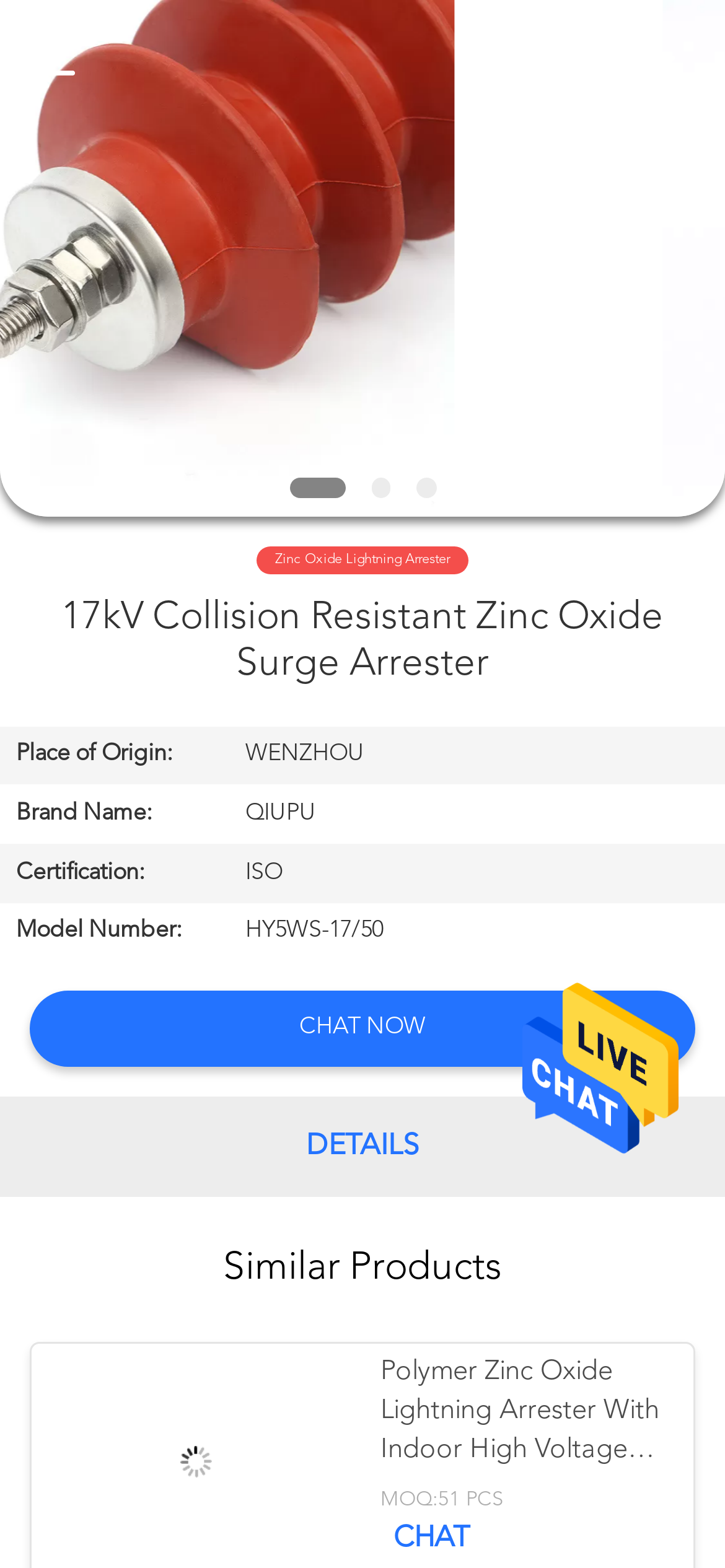Based on the element description: "Chat", identify the bounding box coordinates for this UI element. The coordinates must be four float numbers between 0 and 1, listed as [left, top, right, bottom].

[0.525, 0.97, 0.666, 0.993]